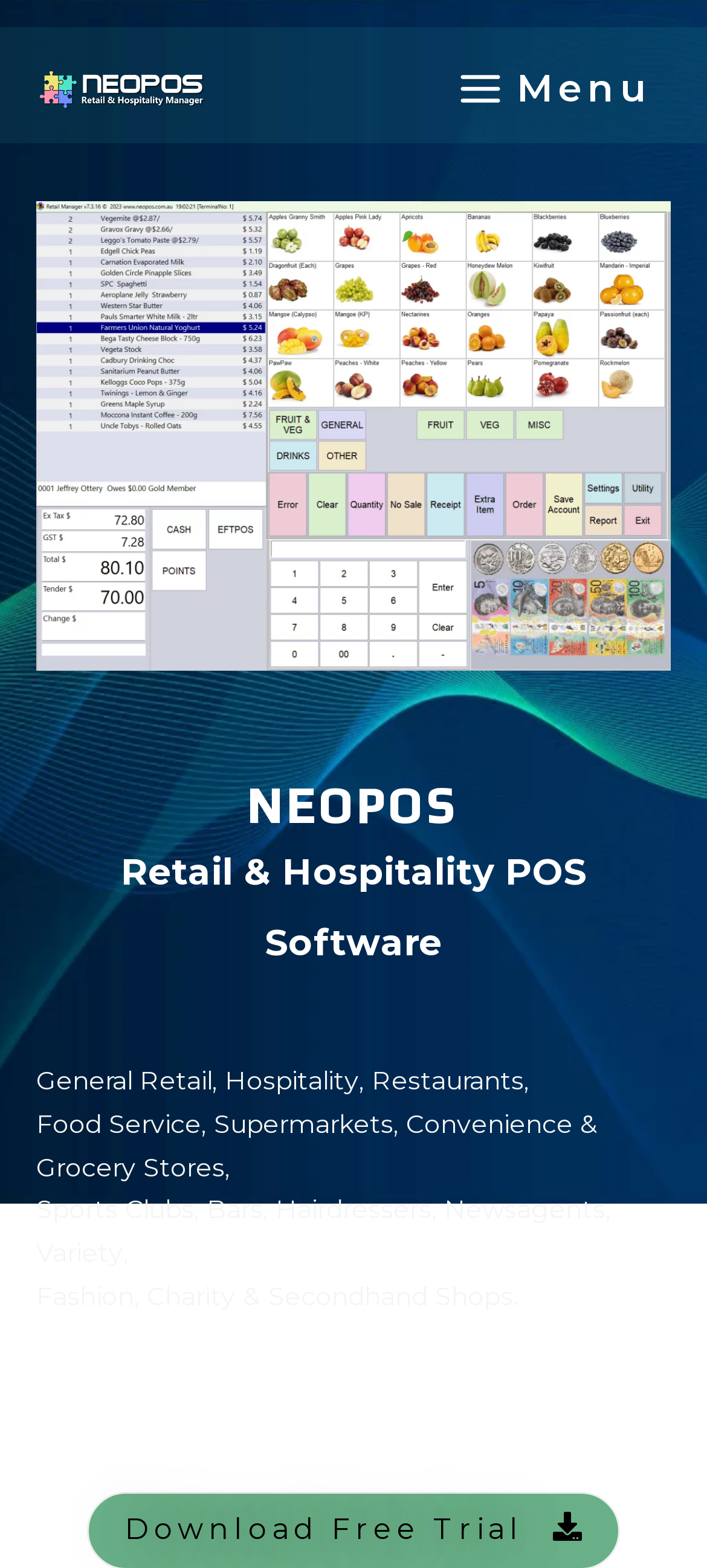Elaborate on the webpage's design and content in a detailed caption.

The webpage is the NeoPOS home page, which appears to be a point of sales software provider in Australia. At the top left of the page, there is a link. On the top right, there is a main menu button that is not expanded. 

Below the main menu button, there is an image, and to the left of the image, the heading "NEOPOS" is prominently displayed. Below the image, the heading "Retail & Hospitality POS Software" is shown, spanning almost the entire width of the page. 

Underneath the headings, there are four lines of text that describe the types of businesses that use NeoPOS, including general retail, hospitality, restaurants, food service, supermarkets, convenience and grocery stores, sports clubs, bars, hairdressers, newsagents, variety stores, fashion, charity, and secondhand shops.